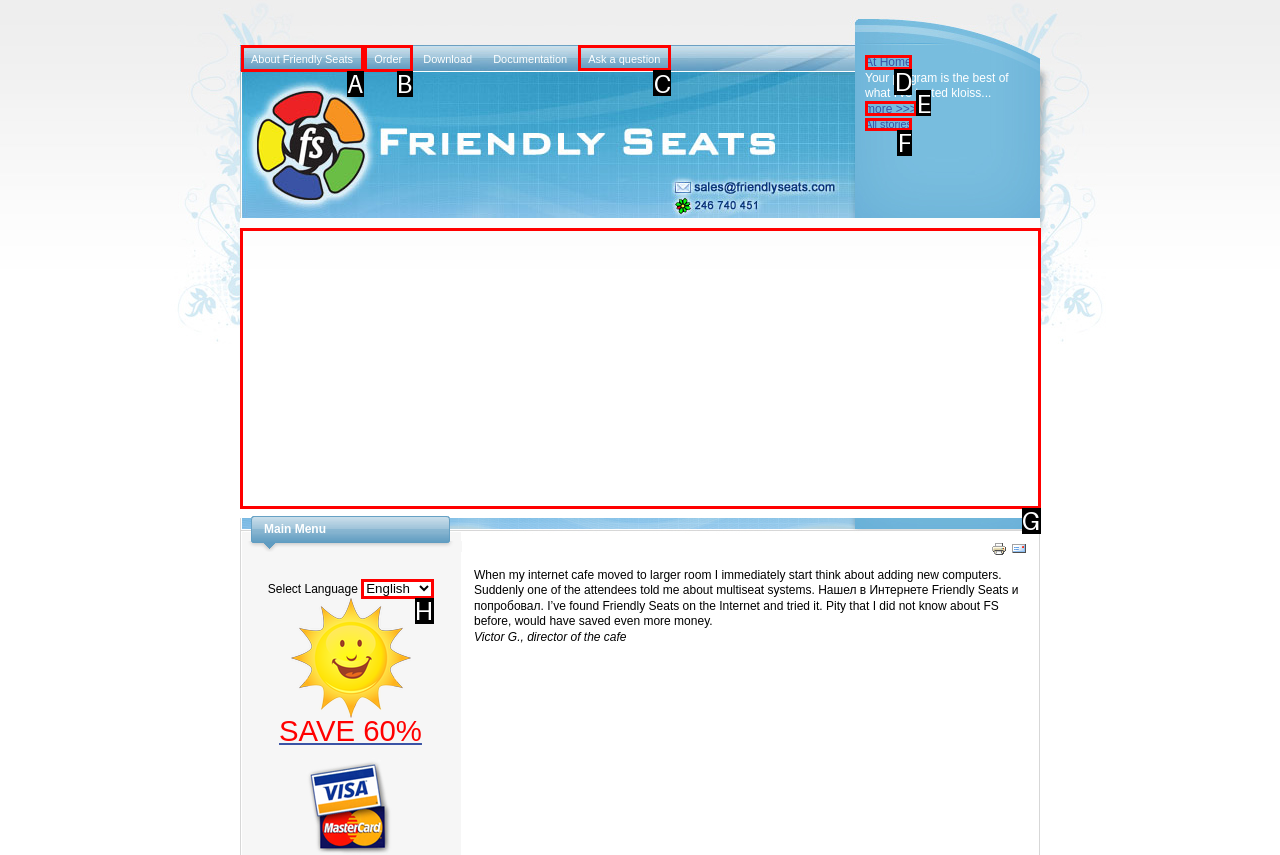Determine which UI element I need to click to achieve the following task: Click on Ask a question Provide your answer as the letter of the selected option.

C